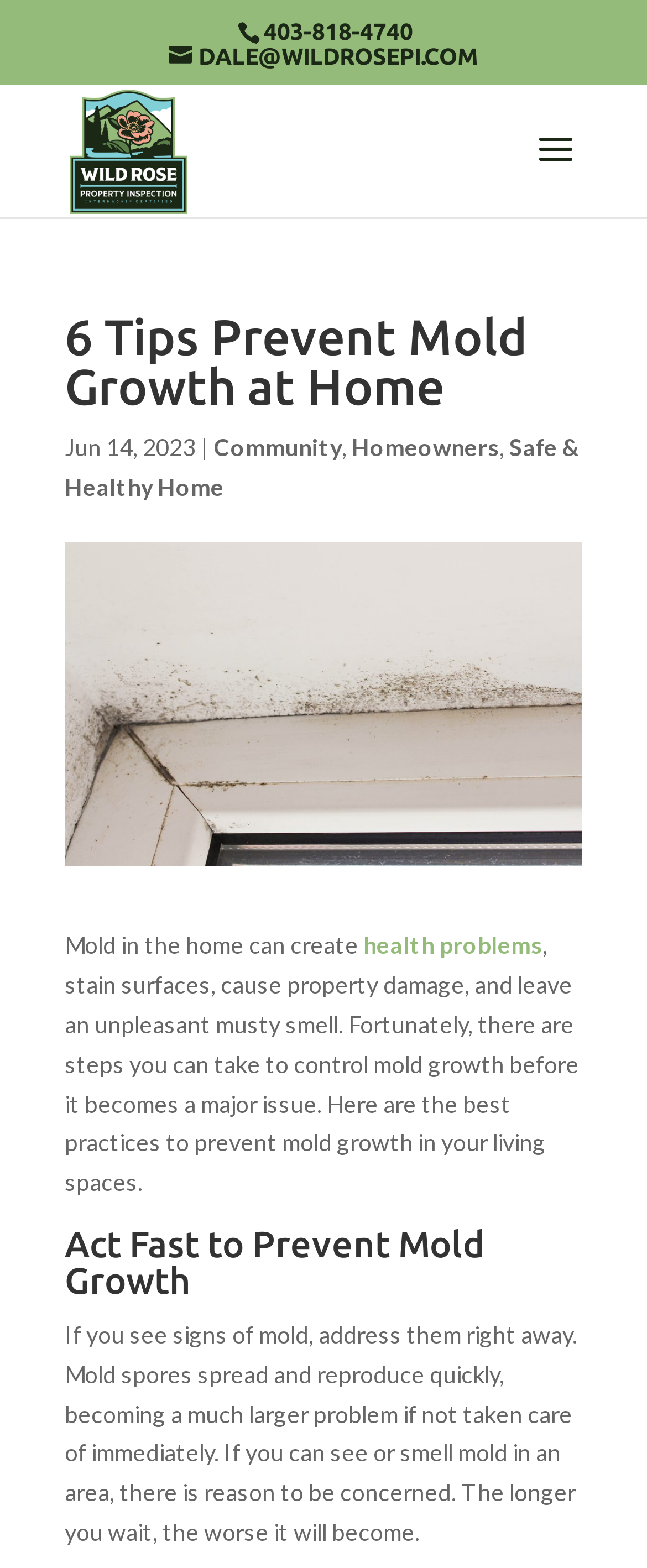Determine the bounding box coordinates of the clickable region to execute the instruction: "Search for something". The coordinates should be four float numbers between 0 and 1, denoted as [left, top, right, bottom].

[0.463, 0.053, 0.823, 0.056]